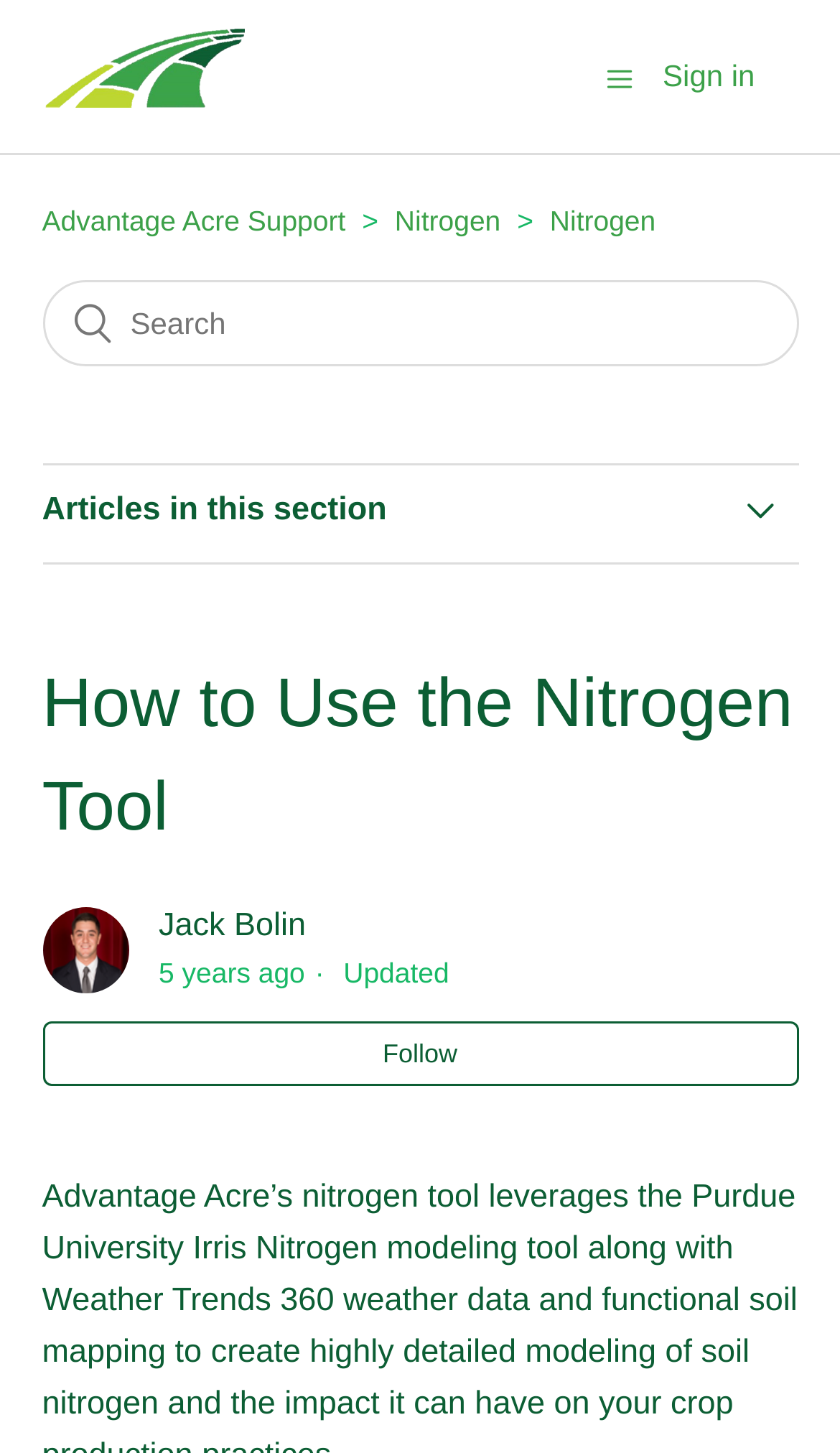Pinpoint the bounding box coordinates of the area that should be clicked to complete the following instruction: "Go to Advantage Acre Support Help Center home page". The coordinates must be given as four float numbers between 0 and 1, i.e., [left, top, right, bottom].

[0.05, 0.055, 0.298, 0.08]